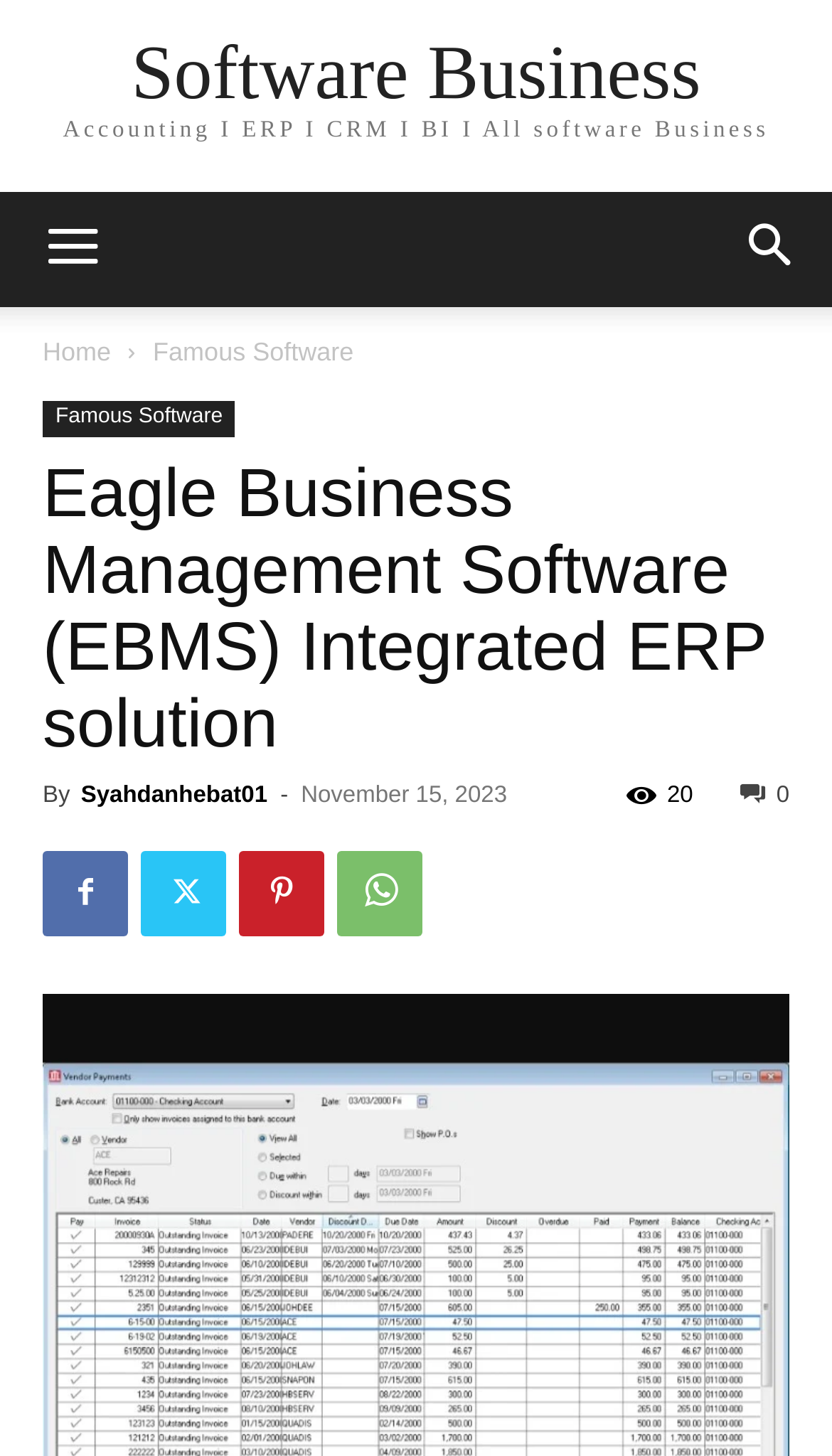Describe the entire webpage, focusing on both content and design.

The webpage is about Eagle Business Management Software (EBMS) Integrated ERP solution, which centralizes business processes, including sales. 

At the top left of the page, there is a link to "Software Business". Below it, there is a static text "Accounting I ERP I CRM I BI I All software Business". 

On the top right, there is a mobile toggle button and a search button. 

Below the top section, there are navigation links, including "Home" and "Famous Software". The "Famous Software" link has a dropdown menu with another "Famous Software" link and several social media links, including Facebook, Twitter, LinkedIn, and YouTube.

Under the navigation links, there is a header section with a heading that repeats the title "Eagle Business Management Software (EBMS) Integrated ERP solution". Below the heading, there is a byline with the text "By" followed by a link to "Syahdanhebat01". The byline also includes a timestamp "November 15, 2023". On the right side of the byline, there is a share button with an icon.